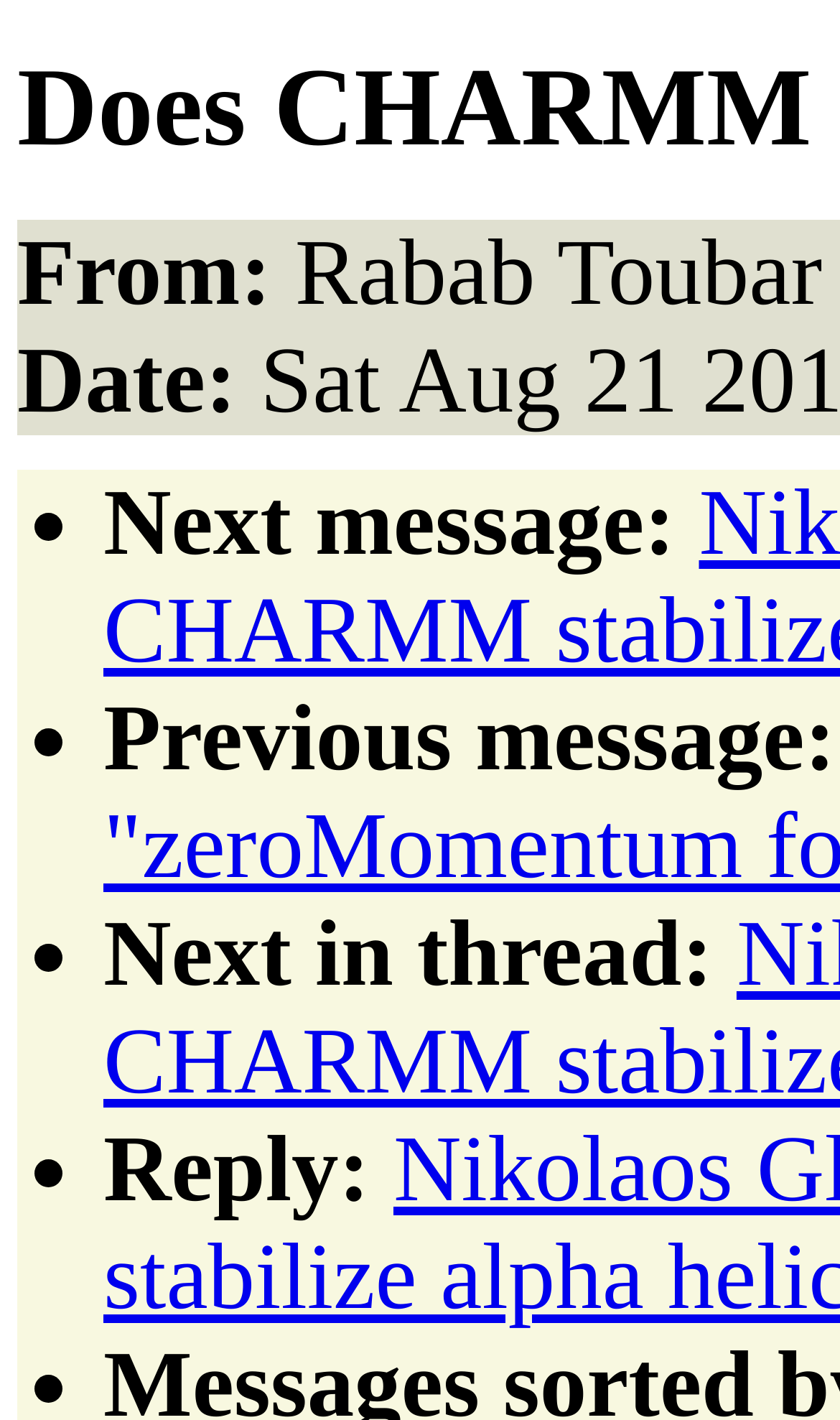What is the first option in the navigation menu?
Using the image, provide a concise answer in one word or a short phrase.

Next message